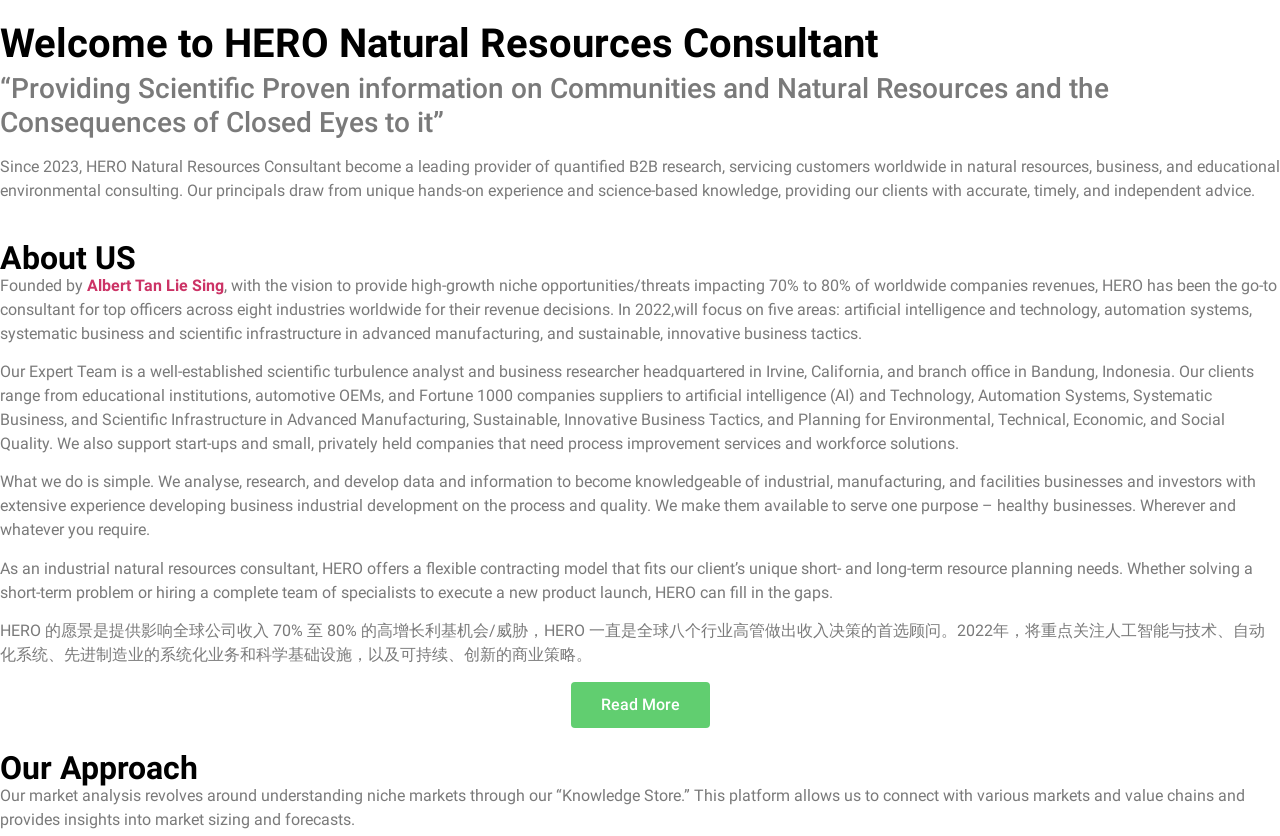Respond to the question below with a single word or phrase: What is the main focus of HERO in 2022?

Five areas